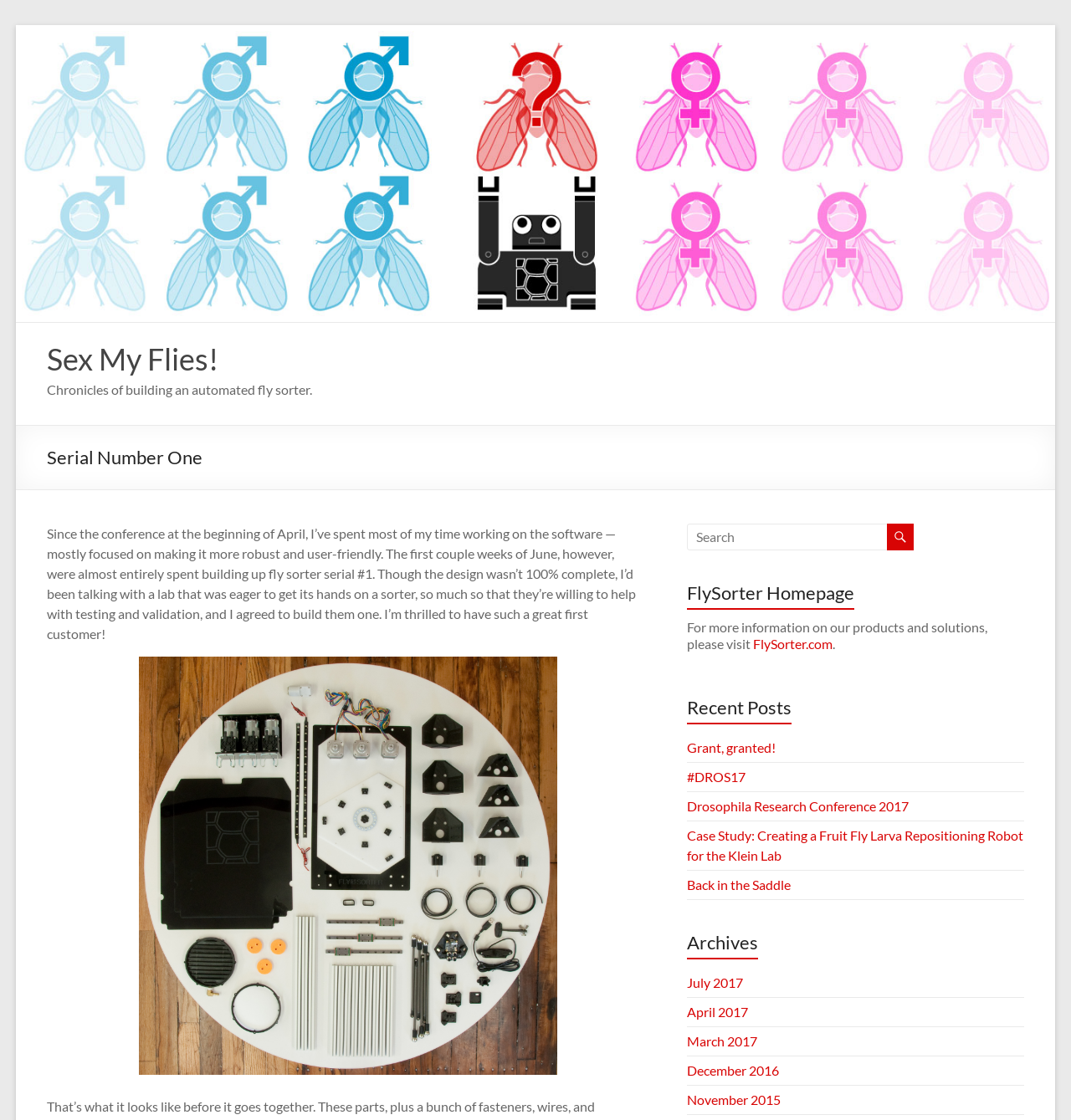Kindly respond to the following question with a single word or a brief phrase: 
What is the bounding box coordinate of the image 'ExplodedView'?

[0.13, 0.586, 0.52, 0.959]